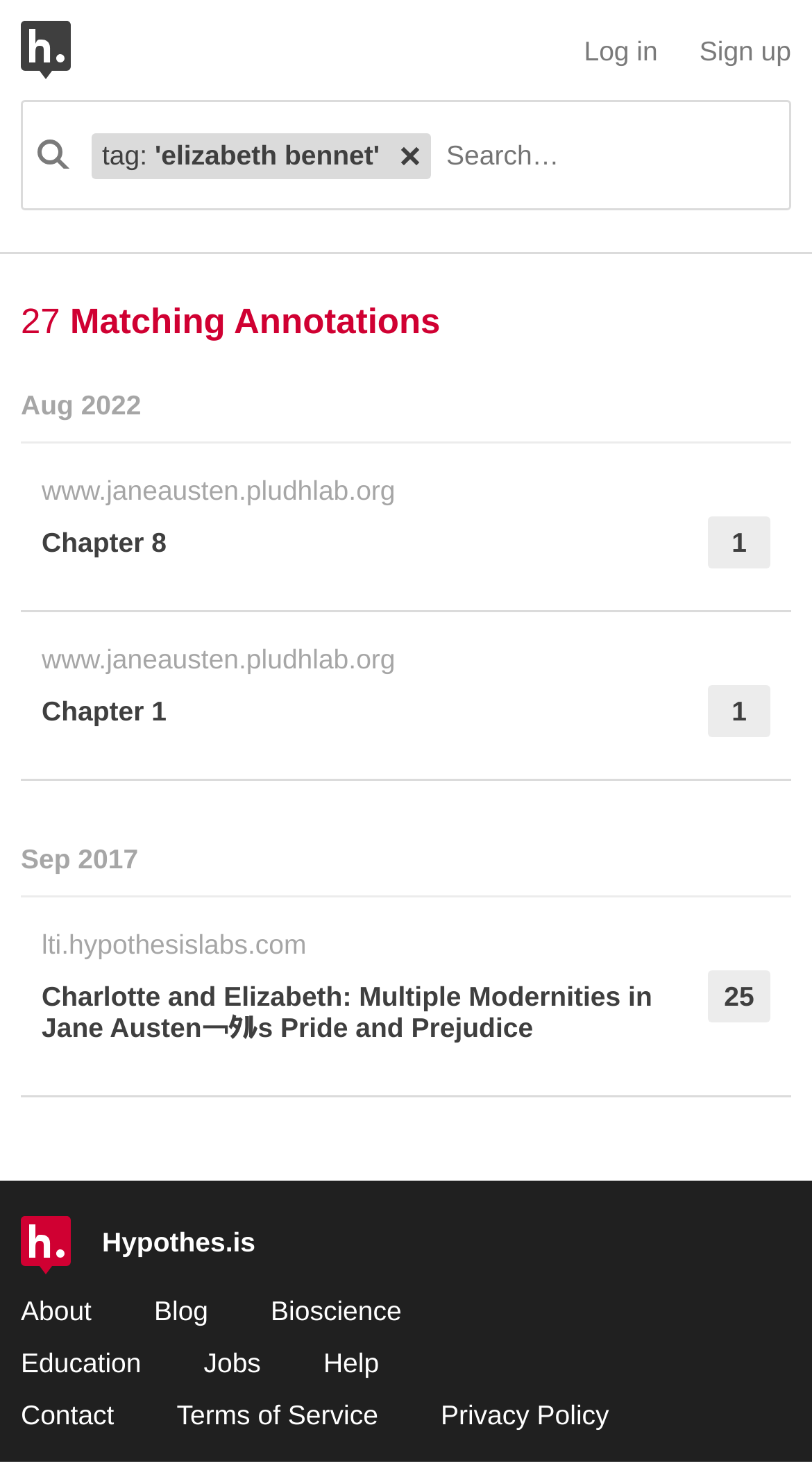Please specify the bounding box coordinates of the region to click in order to perform the following instruction: "View chapter 8".

[0.051, 0.352, 0.744, 0.387]